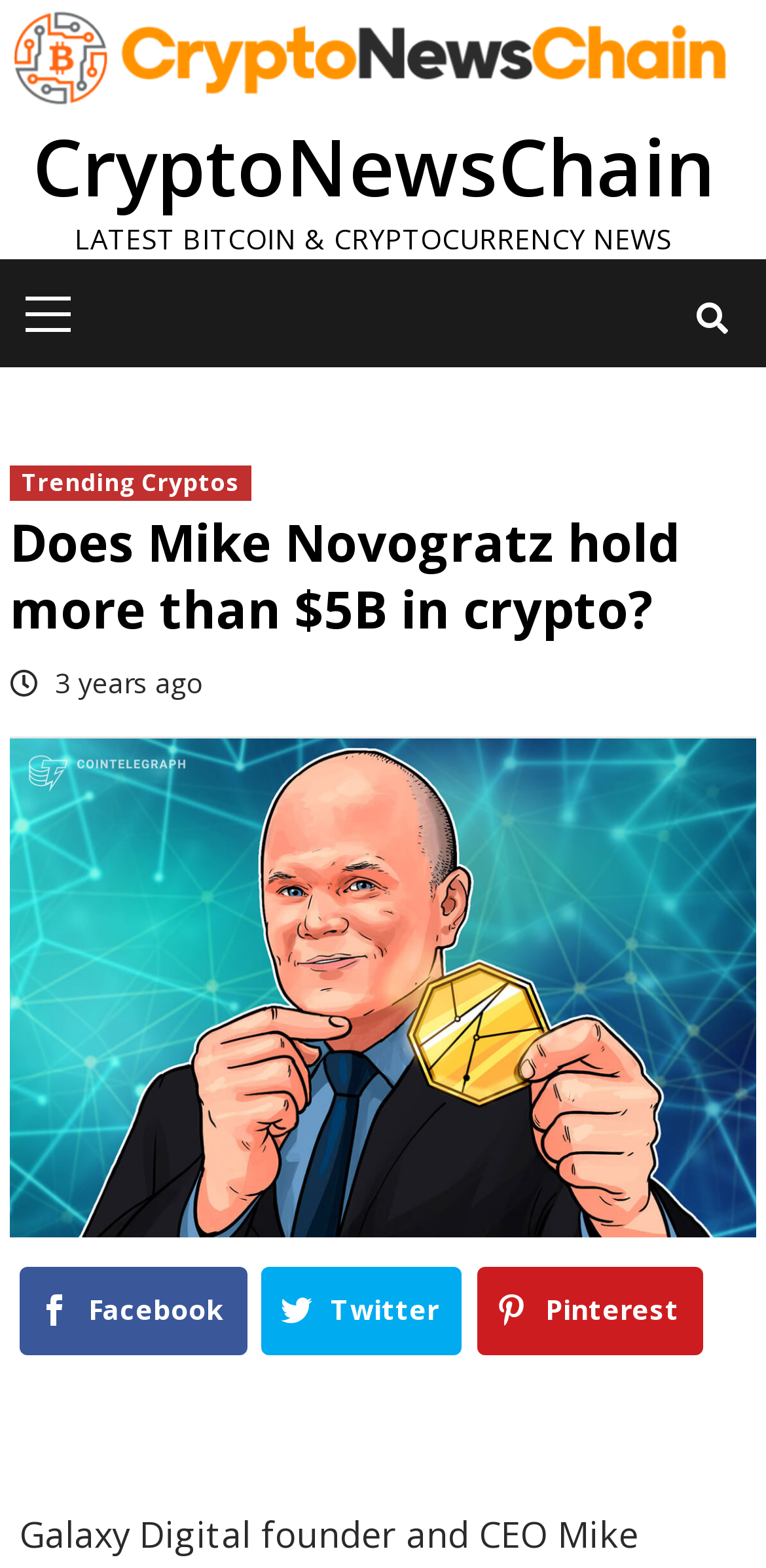Locate the bounding box coordinates of the element to click to perform the following action: 'View the latest Bitcoin and cryptocurrency news'. The coordinates should be given as four float values between 0 and 1, in the form of [left, top, right, bottom].

[0.097, 0.141, 0.877, 0.165]